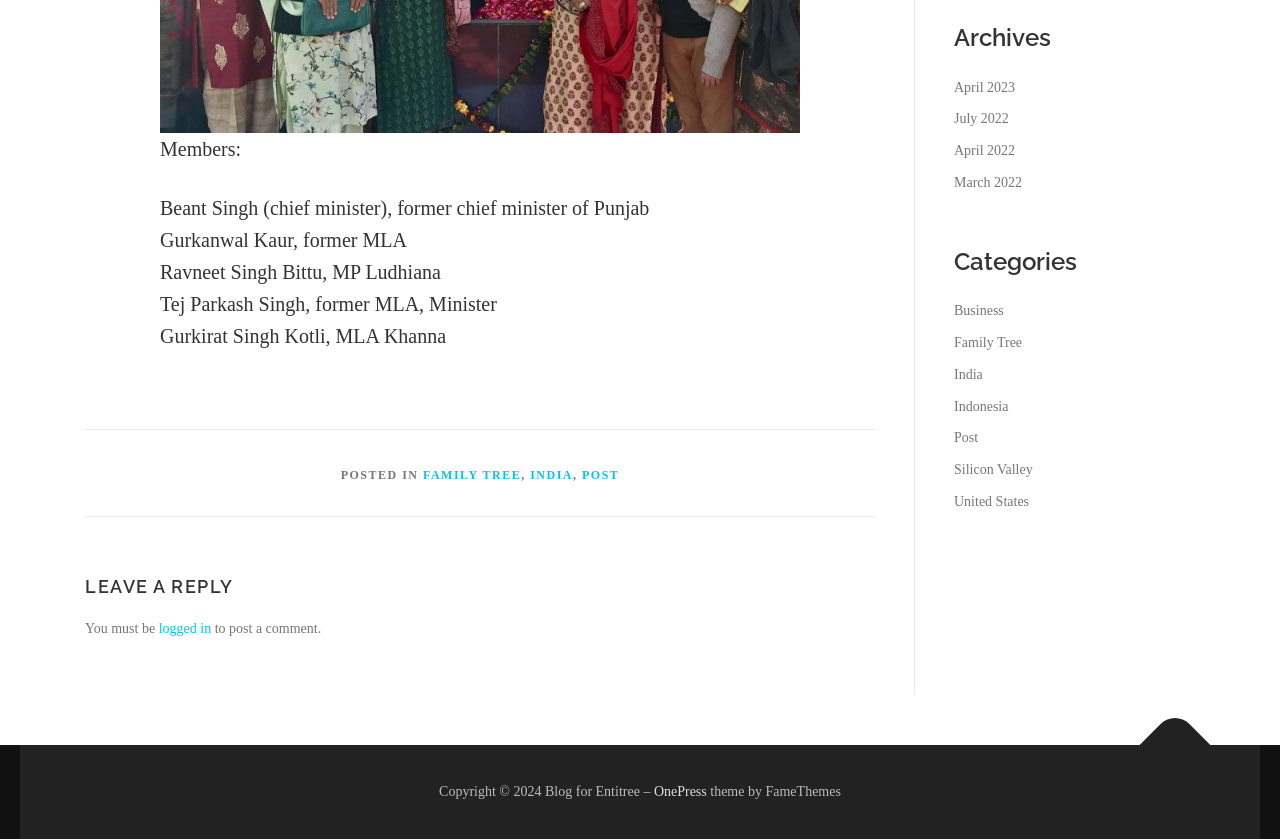Determine the bounding box of the UI element mentioned here: "title="Back To Top"". The coordinates must be in the format [left, top, right, bottom] with values ranging from 0 to 1.

[0.89, 0.846, 0.946, 0.931]